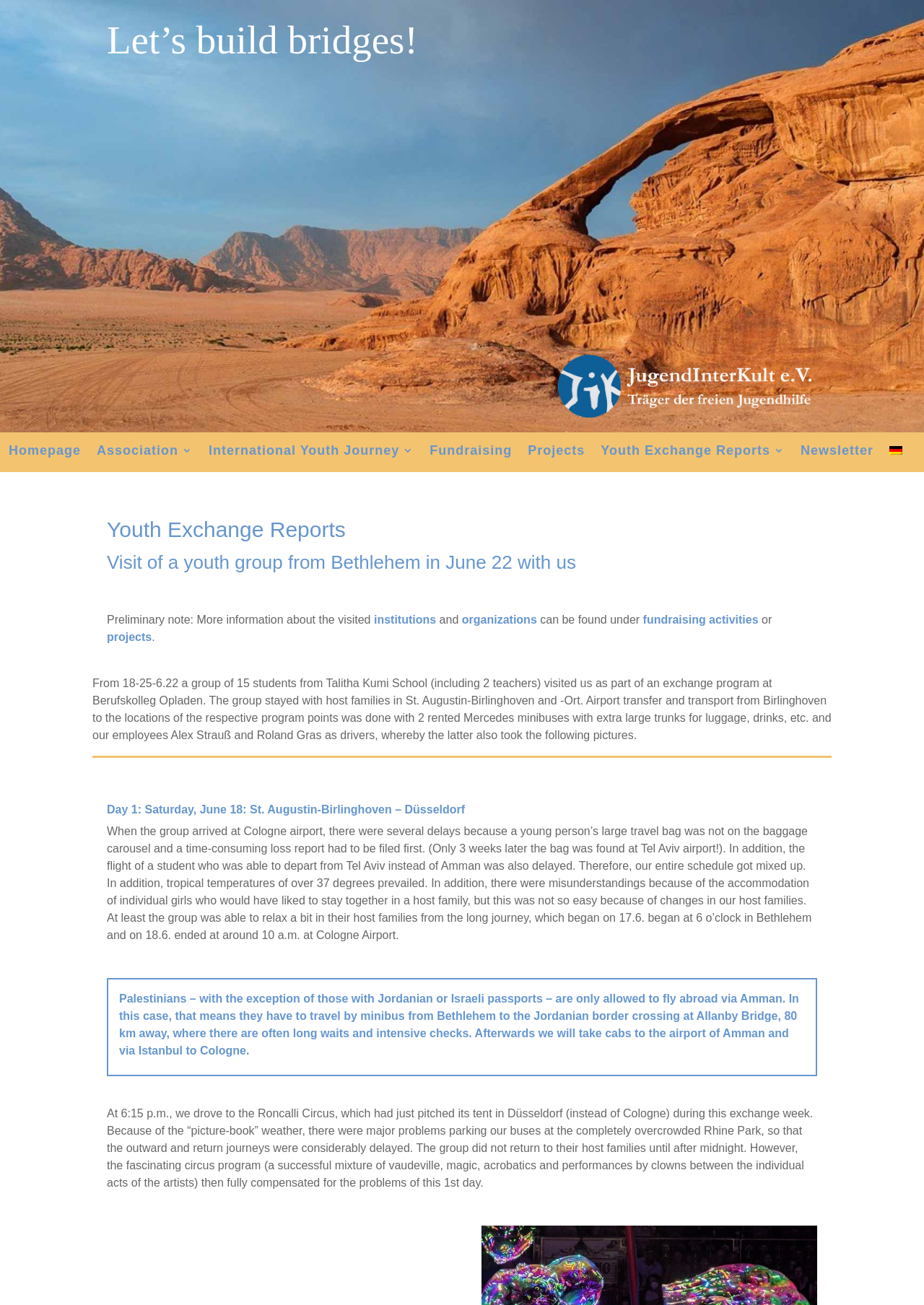Give a one-word or short phrase answer to the question: 
What was the group's destination on Day 1?

Düsseldorf